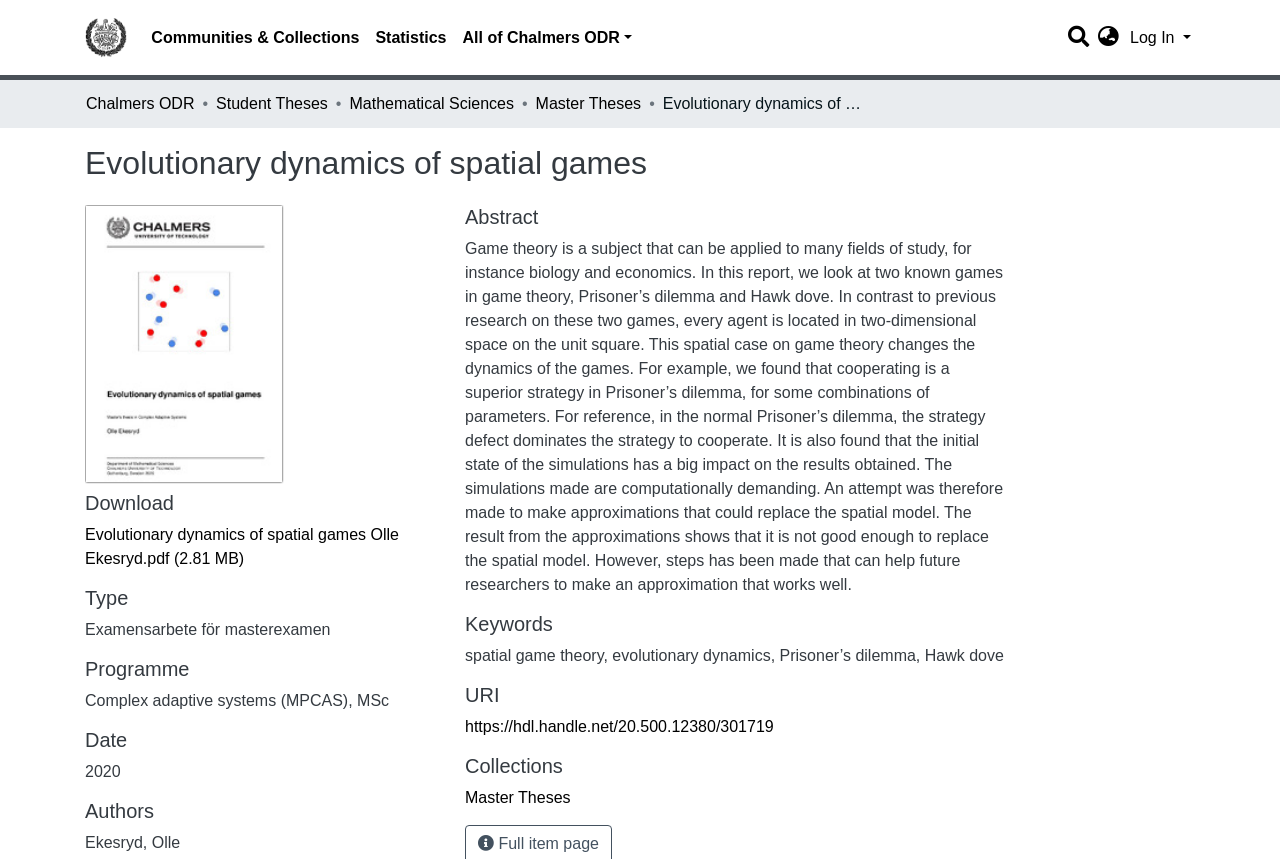Can you specify the bounding box coordinates for the region that should be clicked to fulfill this instruction: "Switch language".

[0.853, 0.03, 0.88, 0.058]